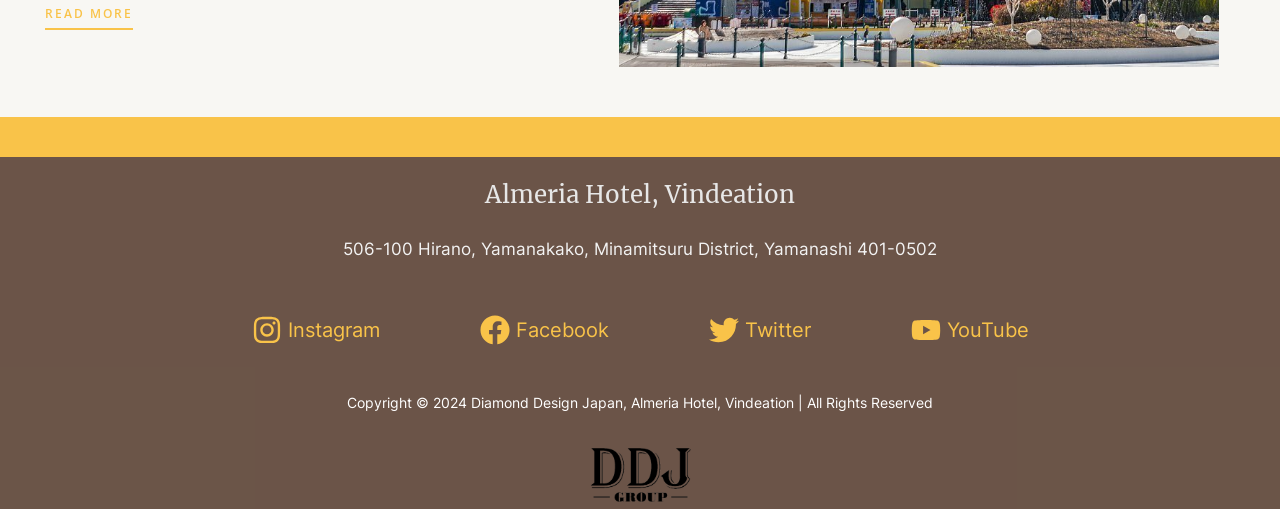What is the location of the 'READ MORE' link?
Refer to the image and provide a detailed answer to the question.

I analyzed the bounding box coordinates of the 'READ MORE' link element, which are [0.035, 0.016, 0.104, 0.059]. The y1 coordinate is 0.016, which indicates that the link is located near the top of the webpage. The x1 coordinate is 0.035, which indicates that the link is located near the left side of the webpage. Therefore, the 'READ MORE' link is located at the top-left of the webpage.